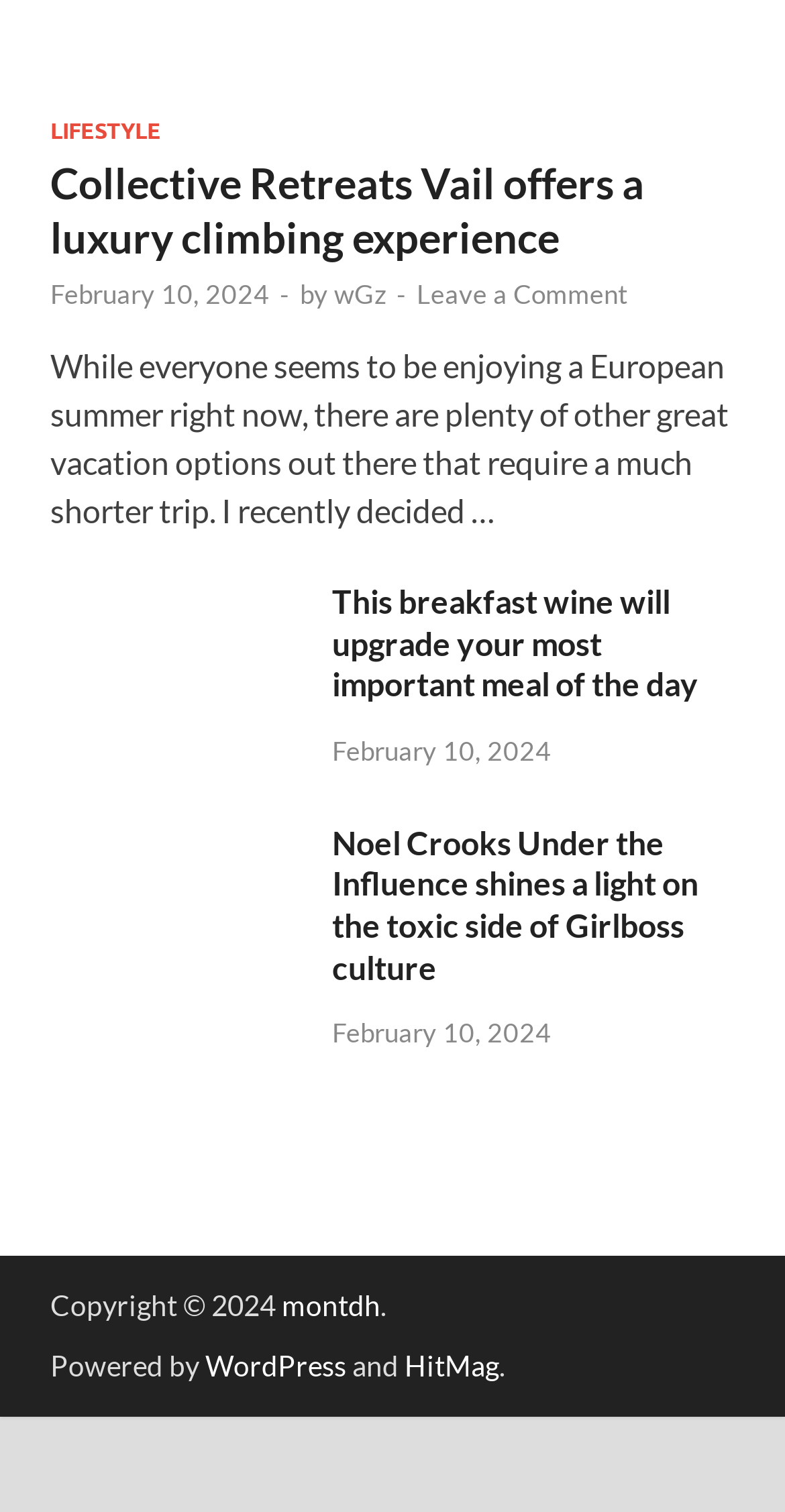Provide the bounding box coordinates in the format (top-left x, top-left y, bottom-right x, bottom-right y). All values are floating point numbers between 0 and 1. Determine the bounding box coordinate of the UI element described as: Leave a Comment

[0.531, 0.184, 0.8, 0.205]